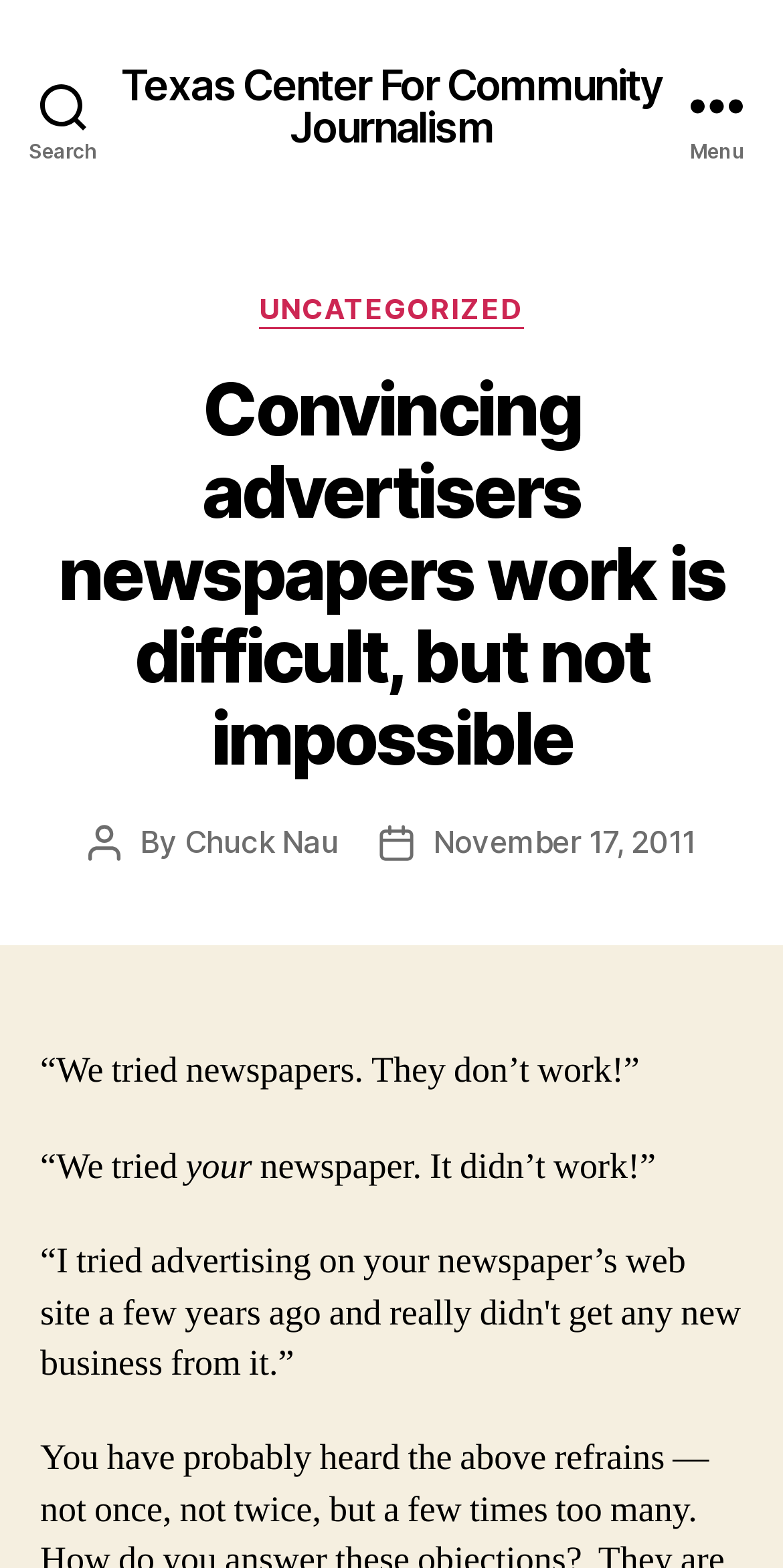Identify the bounding box for the UI element that is described as follows: "Menu".

[0.831, 0.0, 1.0, 0.134]